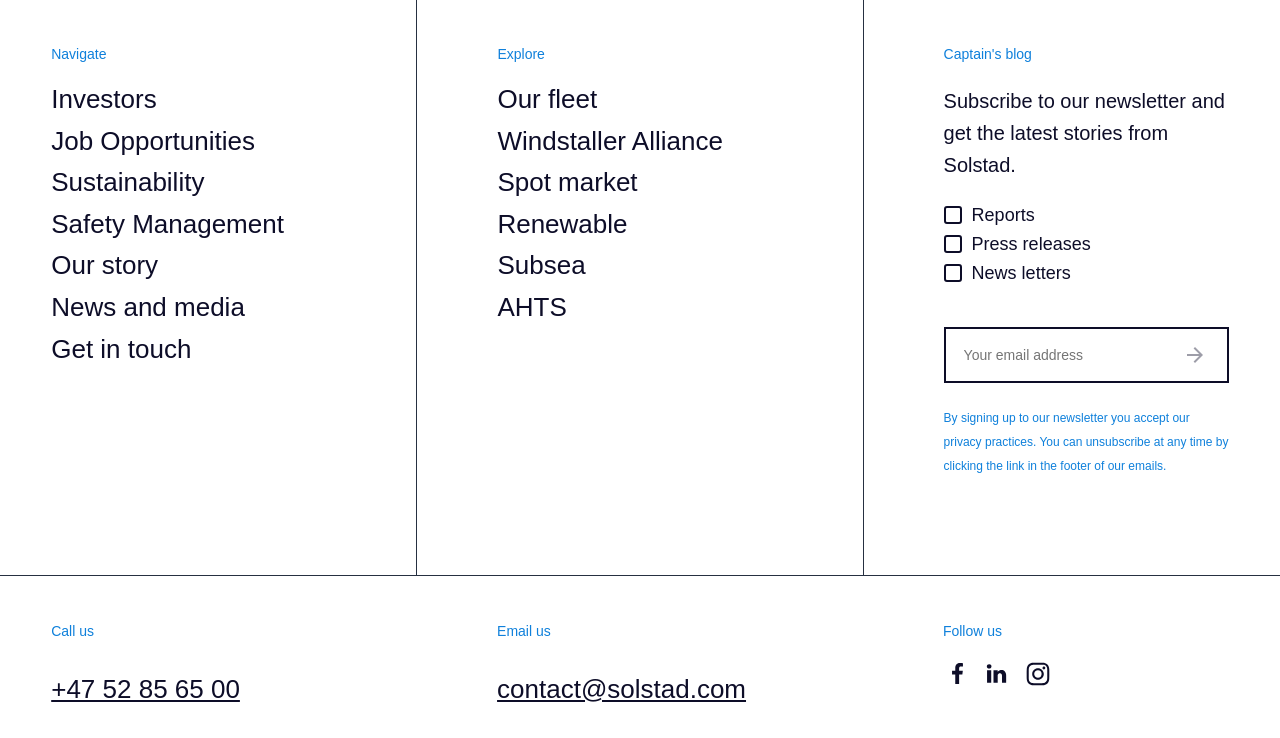Please answer the following question as detailed as possible based on the image: 
How many social media links are there?

I counted the number of links with images in the 'Follow us' section and found three social media links with images.